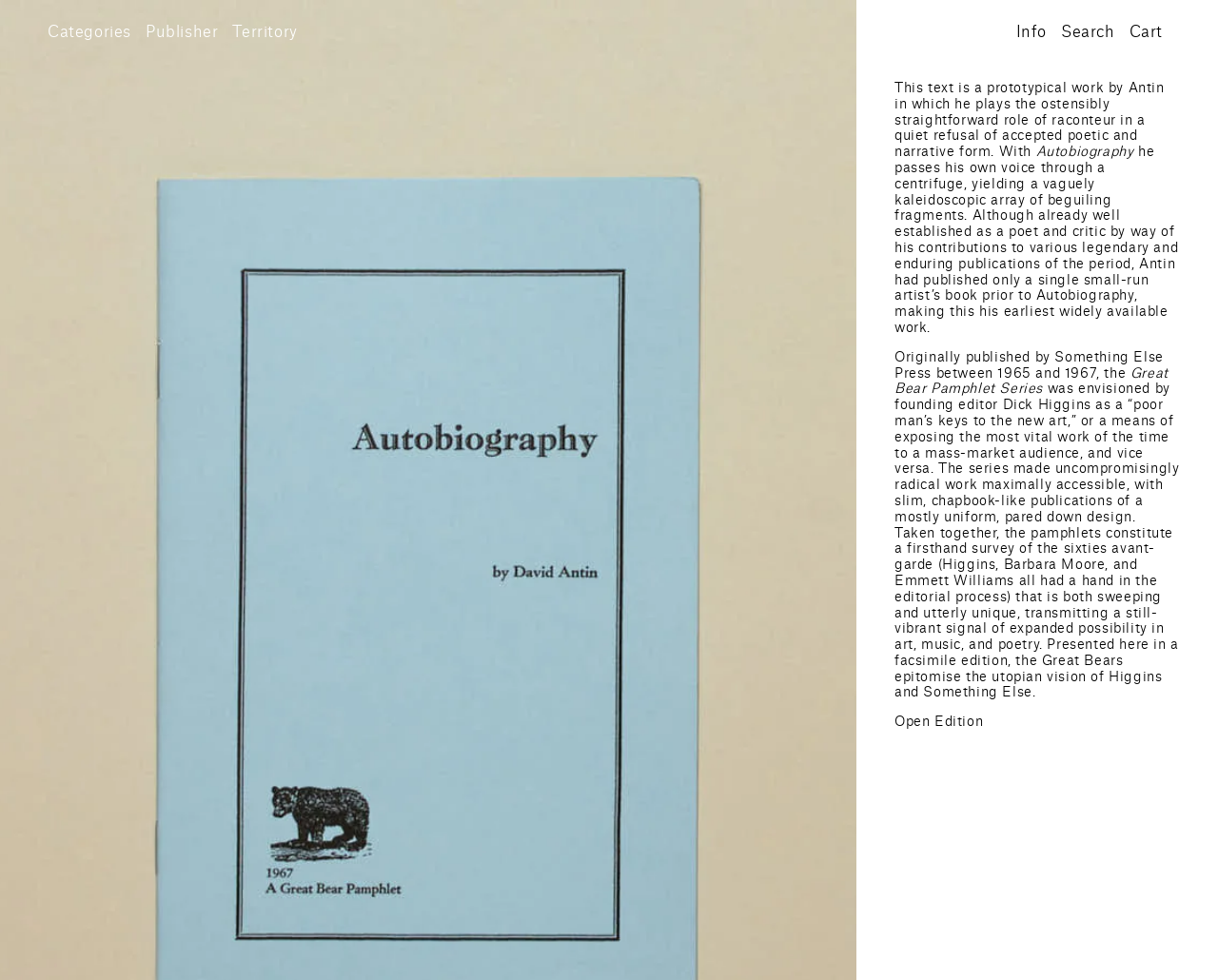What is the category of 'Poetry'?
Can you offer a detailed and complete answer to this question?

Similar to 'Activism', 'Poetry' is also a link element, which is indicated by the 'link' type in the schema. Its bounding box coordinates are [0.055, 0.348, 0.086, 0.36], and it is located among other links with similar categories.